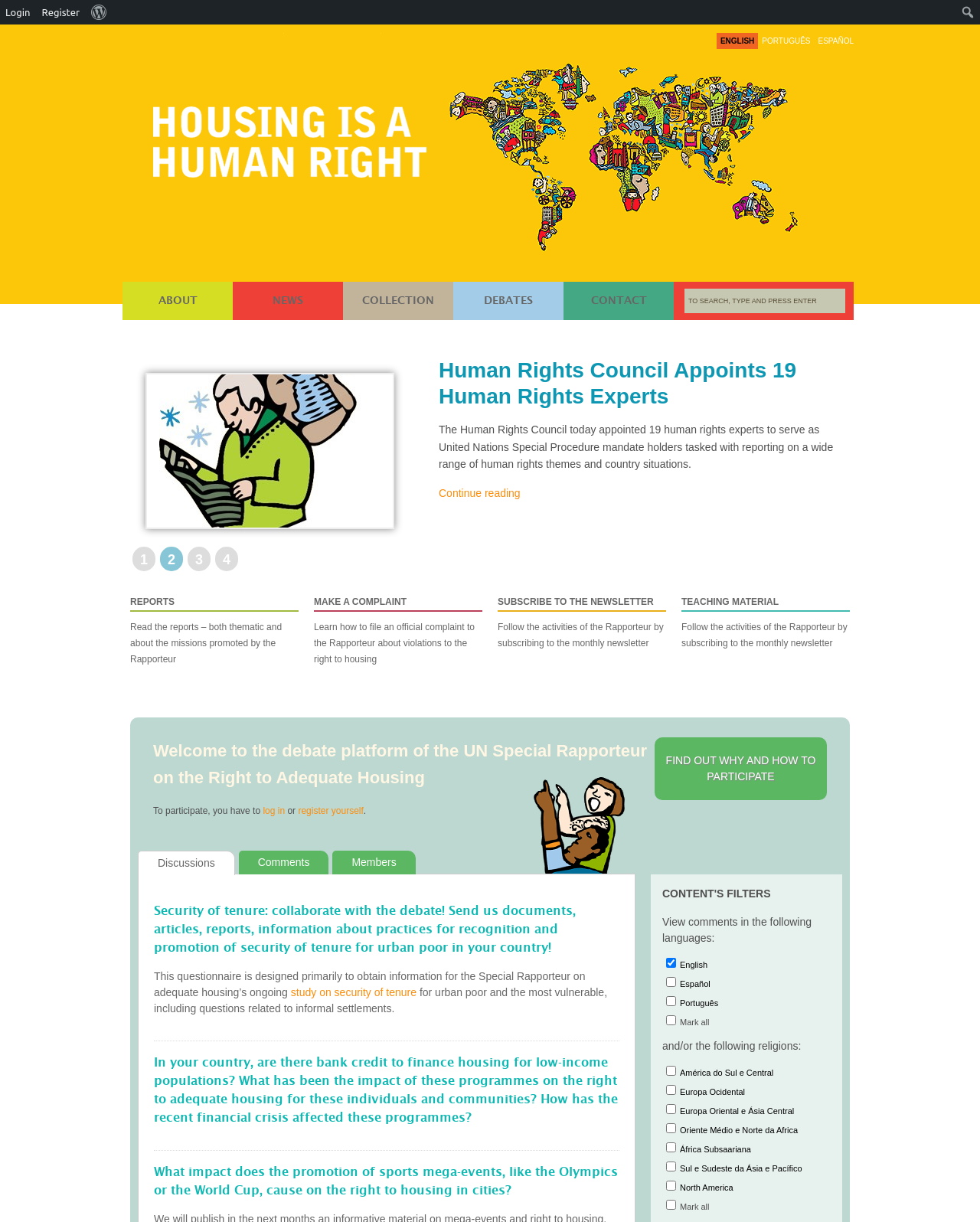Could you provide the bounding box coordinates for the portion of the screen to click to complete this instruction: "Search for something"?

[0.698, 0.236, 0.862, 0.256]